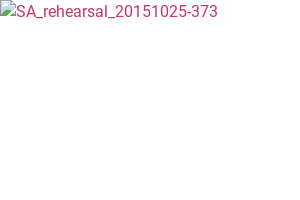Create a detailed narrative of what is happening in the image.

The image, titled "SA_rehearsal_20151025-373," captures a moment from the rehearsal of the play "Staying Alive," performed at the Pleasance Theatre. This poignant production delves into the deep emotional landscape of a grieving mother, portrayed with sensitivity and depth. The rehearsal setting likely showcases the cast's dedication as they prepare to portray the intricate and powerful themes of loss and bereavement. The photograph not only highlights the actors' engagement with their roles but also reflects the collaborative spirit of theatre-making as they bring this heartfelt narrative to life.